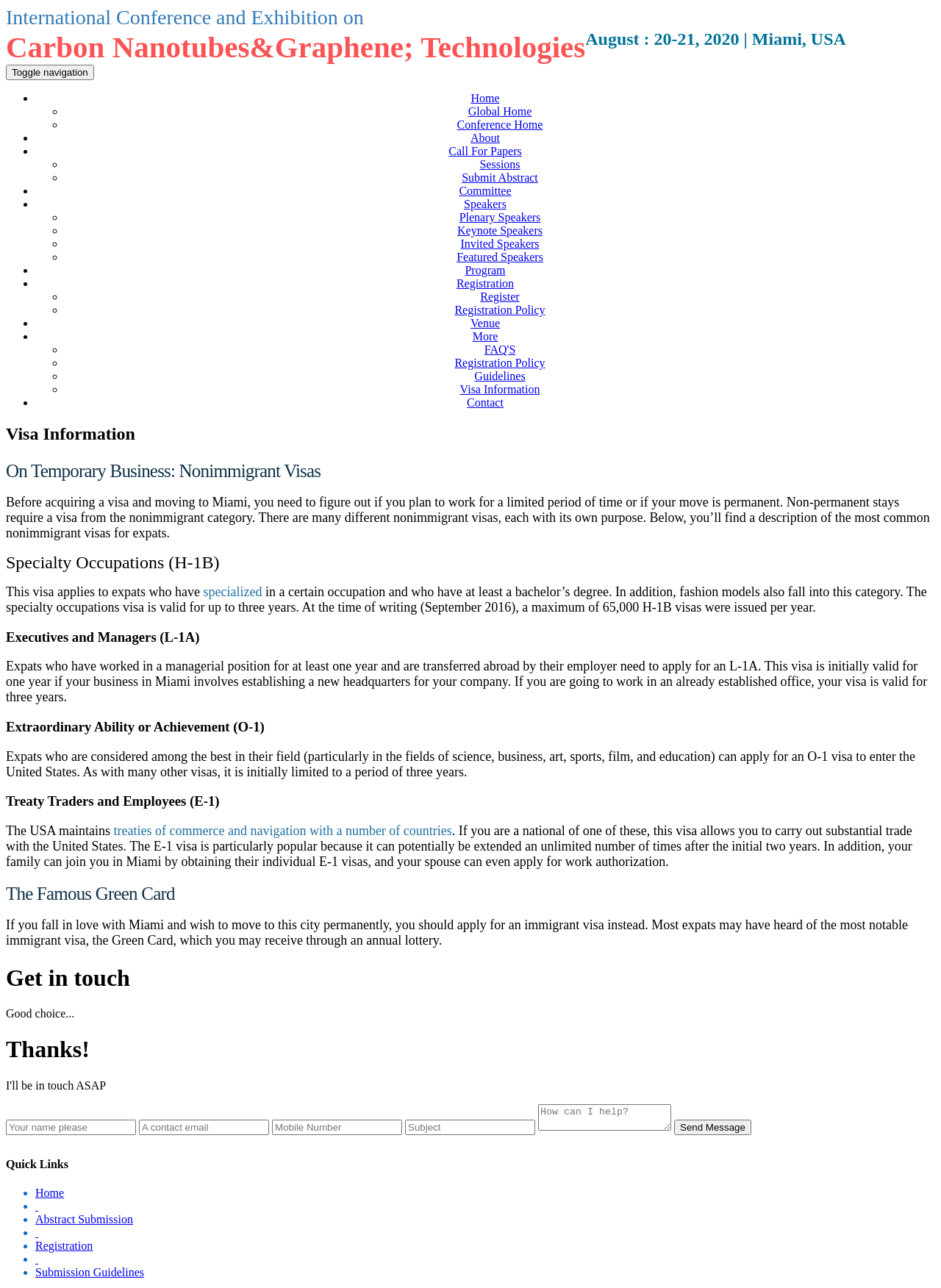What is the purpose of the H-1B visa?
Give a detailed explanation using the information visible in the image.

I found the purpose of the H-1B visa by reading the section about 'Specialty Occupations (H-1B)' on the webpage, which says that it applies to expats who have a certain occupation and at least a bachelor's degree.